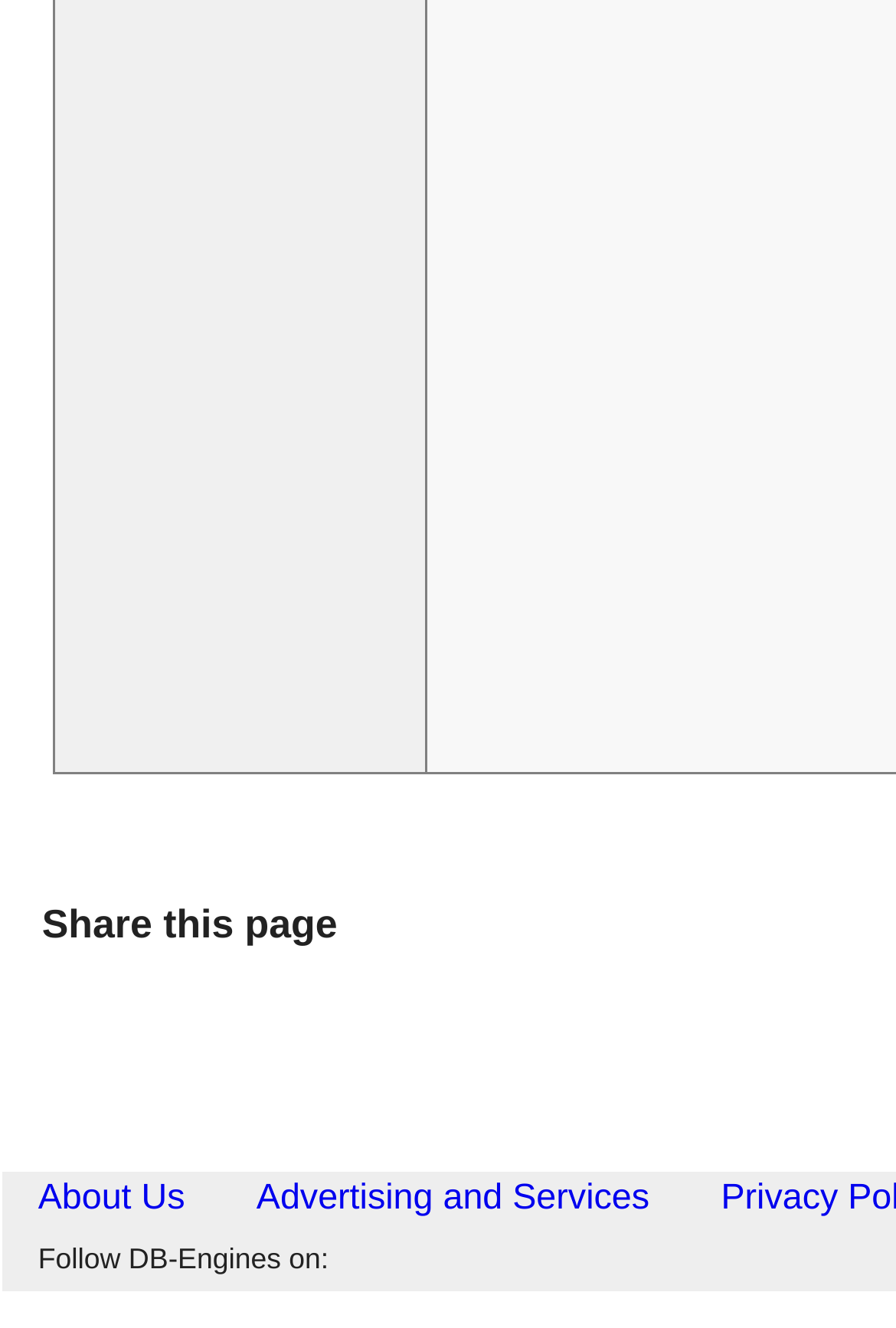Give a one-word or short phrase answer to the question: 
How many links are available at the bottom of the page?

5